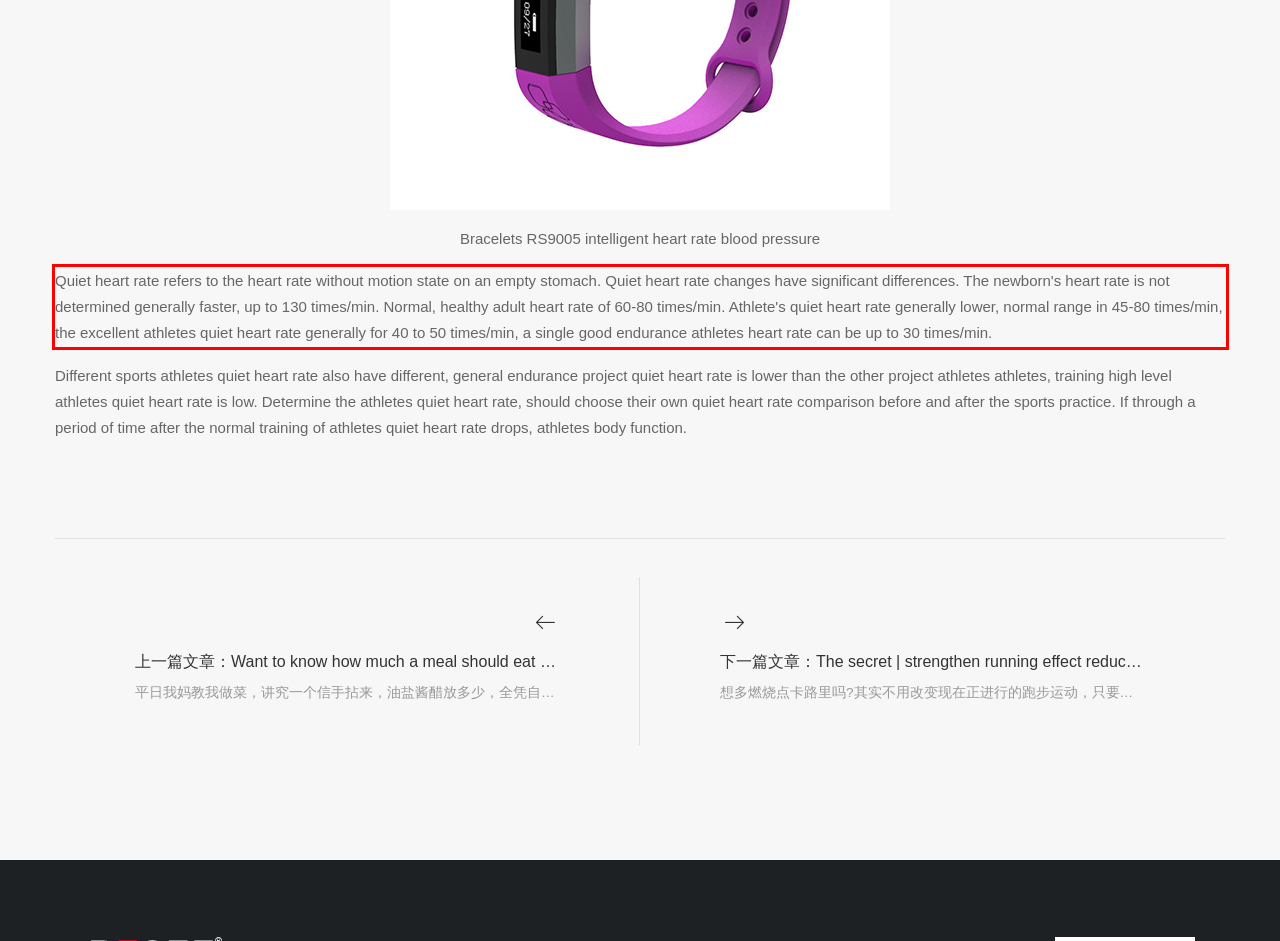You are given a screenshot with a red rectangle. Identify and extract the text within this red bounding box using OCR.

Quiet heart rate refers to the heart rate without motion state on an empty stomach. Quiet heart rate changes have significant differences. The newborn's heart rate is not determined generally faster, up to 130 times/min. Normal, healthy adult heart rate of 60-80 times/min. Athlete's quiet heart rate generally lower, normal range in 45-80 times/min, the excellent athletes quiet heart rate generally for 40 to 50 times/min, a single good endurance athletes heart rate can be up to 30 times/min.